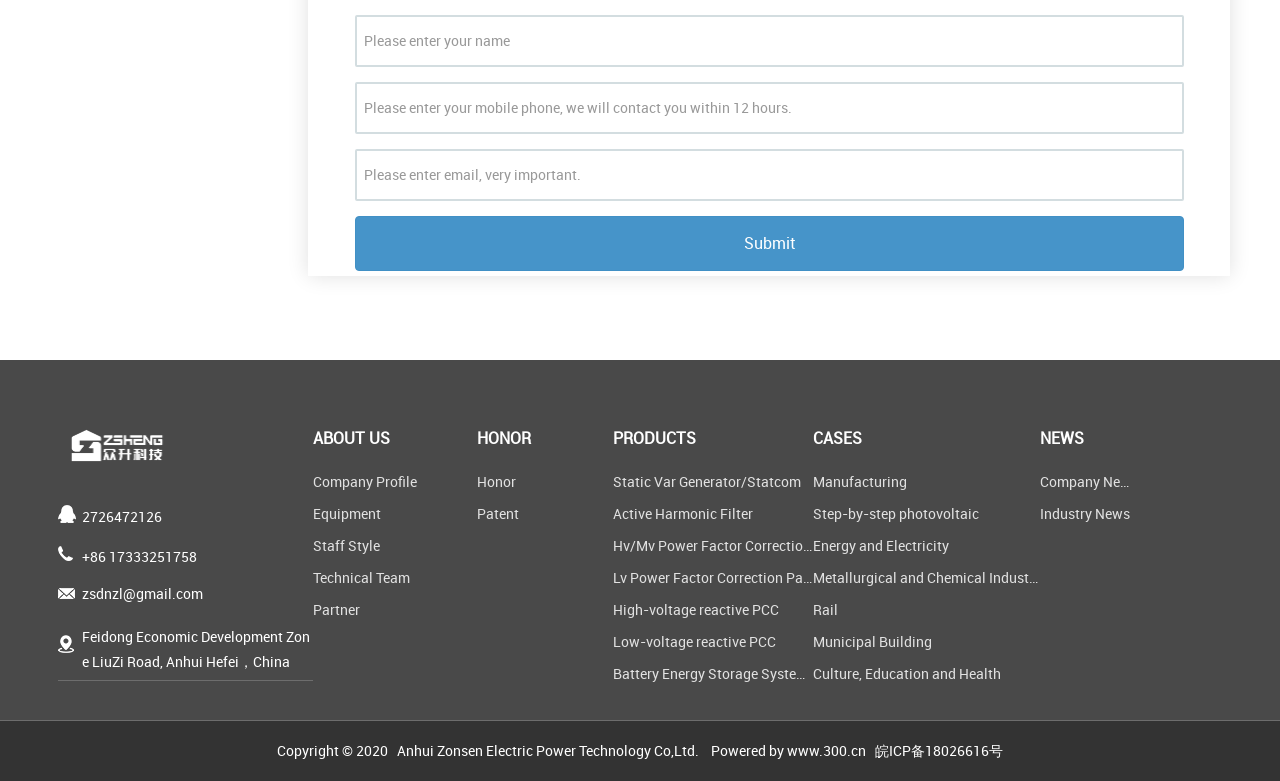Kindly determine the bounding box coordinates for the area that needs to be clicked to execute this instruction: "Enter your name".

[0.277, 0.019, 0.925, 0.085]